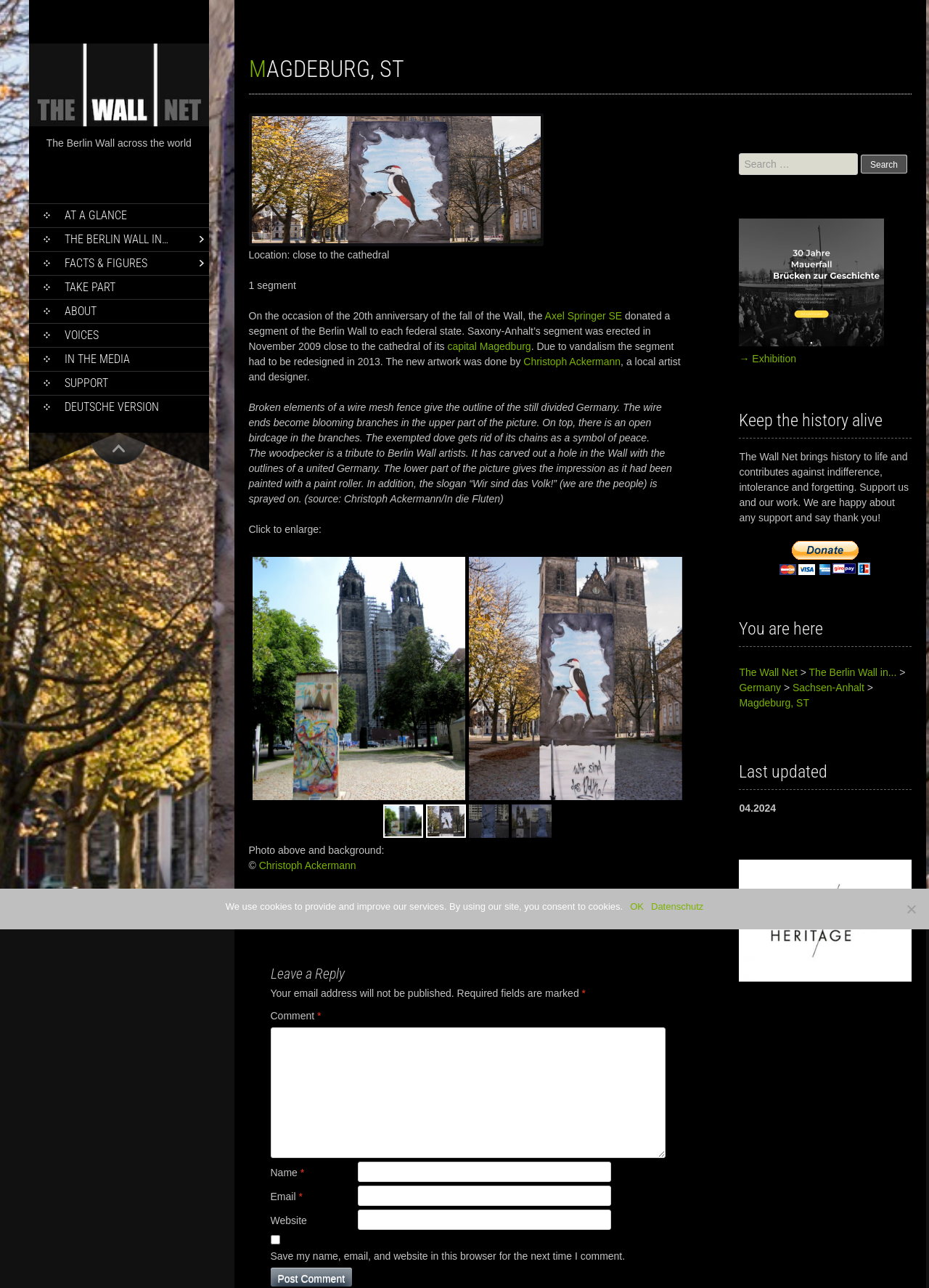Please identify the coordinates of the bounding box for the clickable region that will accomplish this instruction: "Enter a comment in the text box".

[0.291, 0.798, 0.717, 0.899]